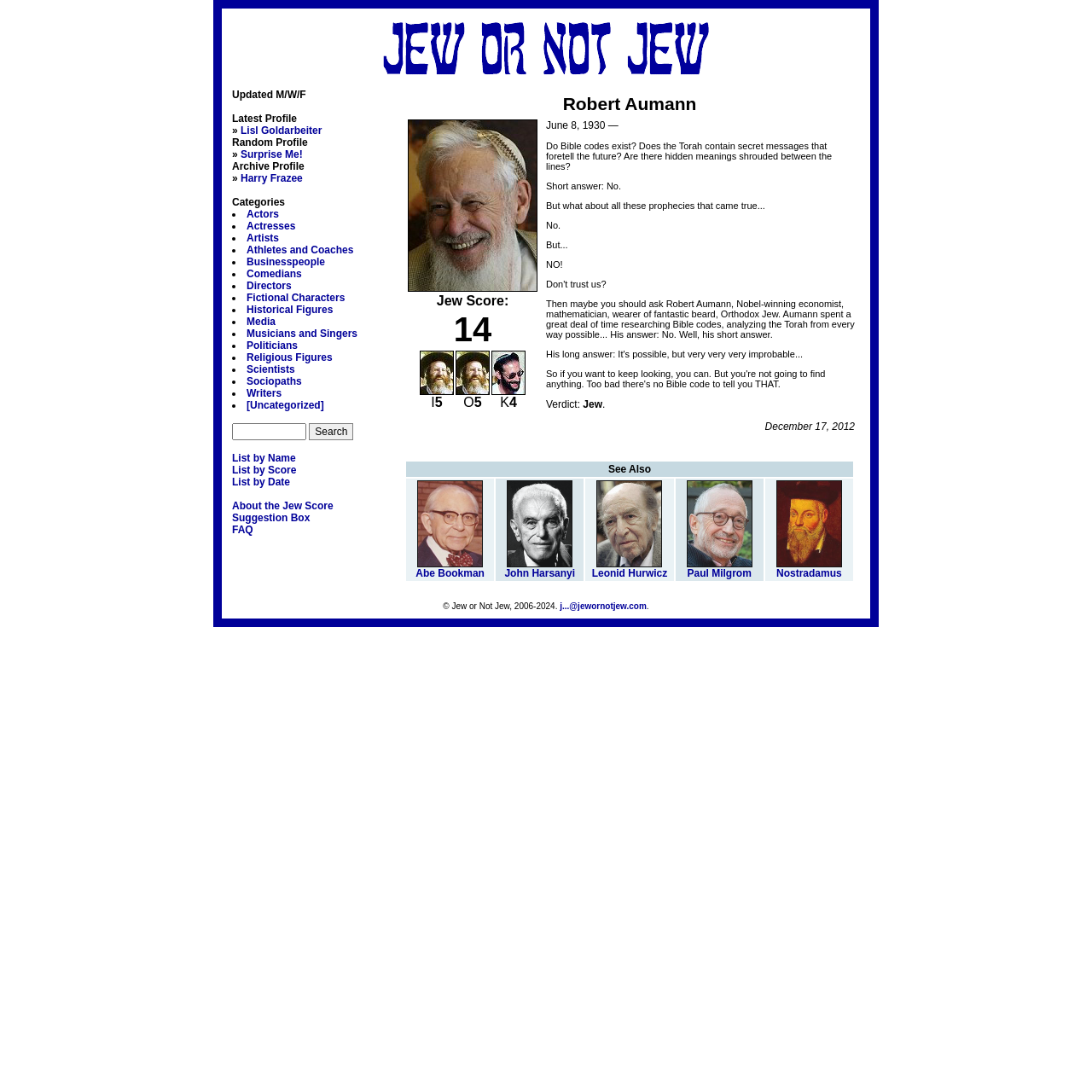What is the topic of research mentioned in the text?
With the help of the image, please provide a detailed response to the question.

I determined the answer by analyzing the text content of the webpage, which mentions that Robert Aumann spent a great deal of time researching Bible codes and analyzing the Torah from every possible way.